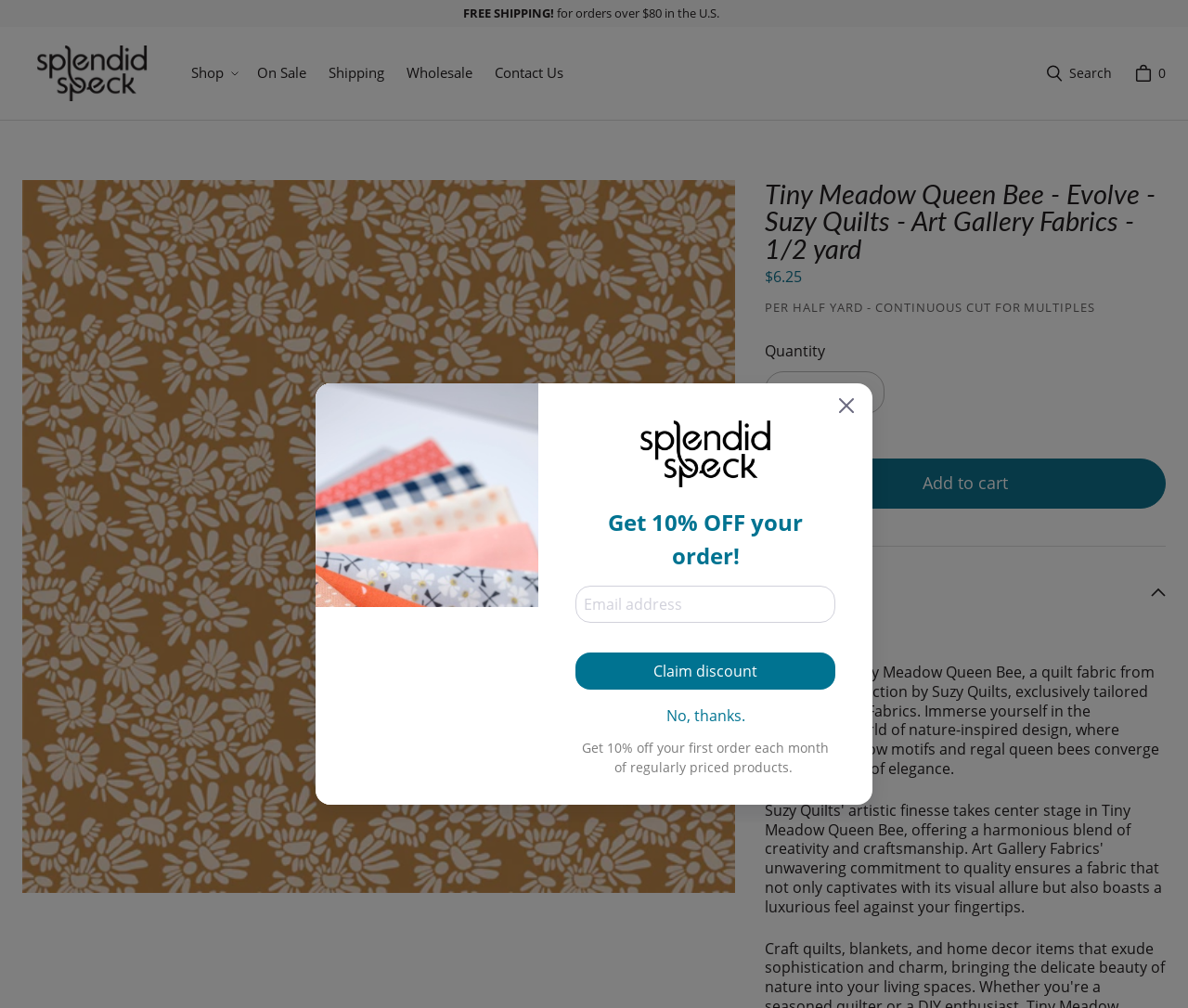Identify the bounding box for the element characterized by the following description: "Add to cart".

[0.644, 0.455, 0.981, 0.504]